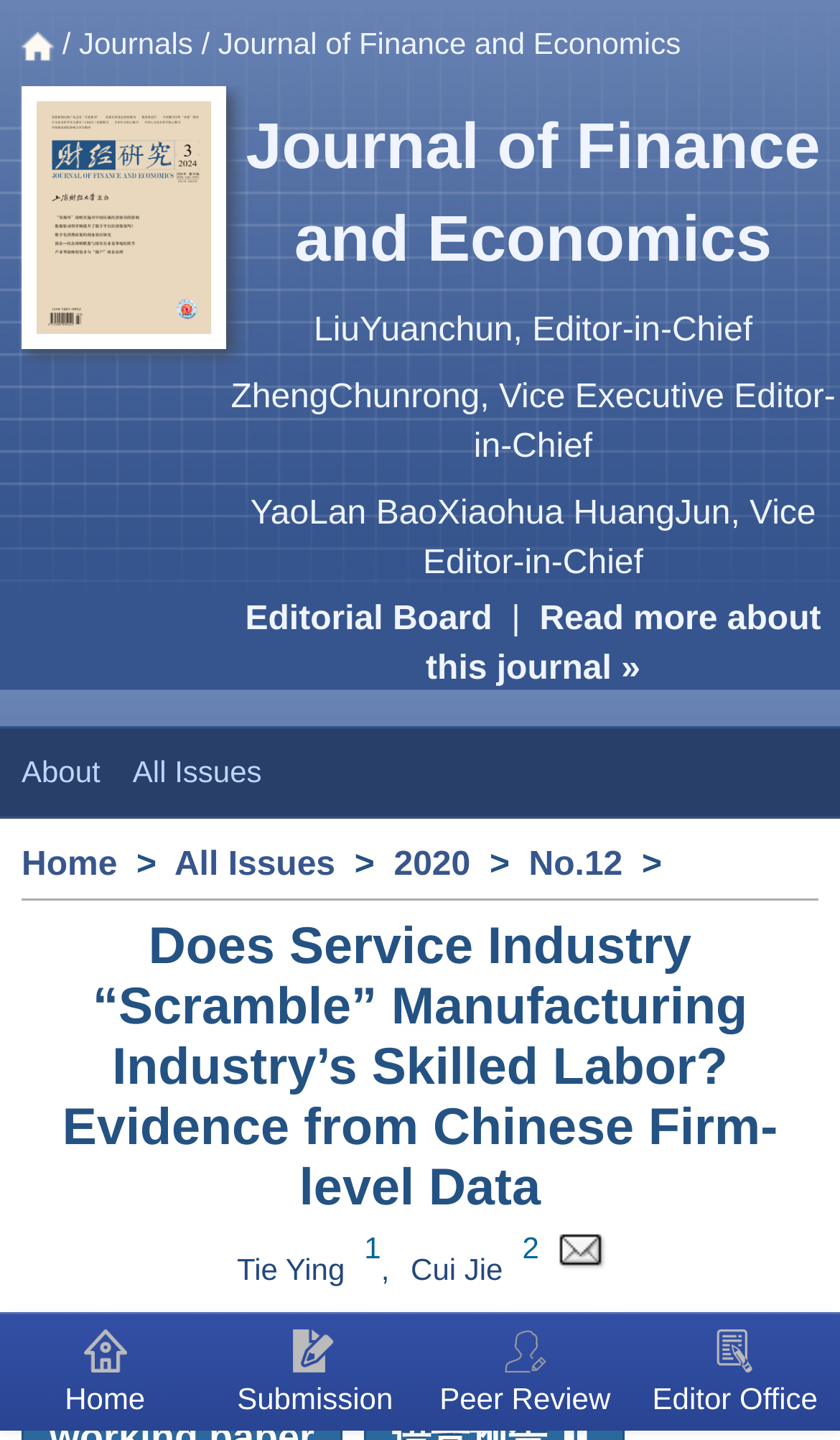What is the size of the PDF article?
Answer the question with a single word or phrase, referring to the image.

1301.4 KB